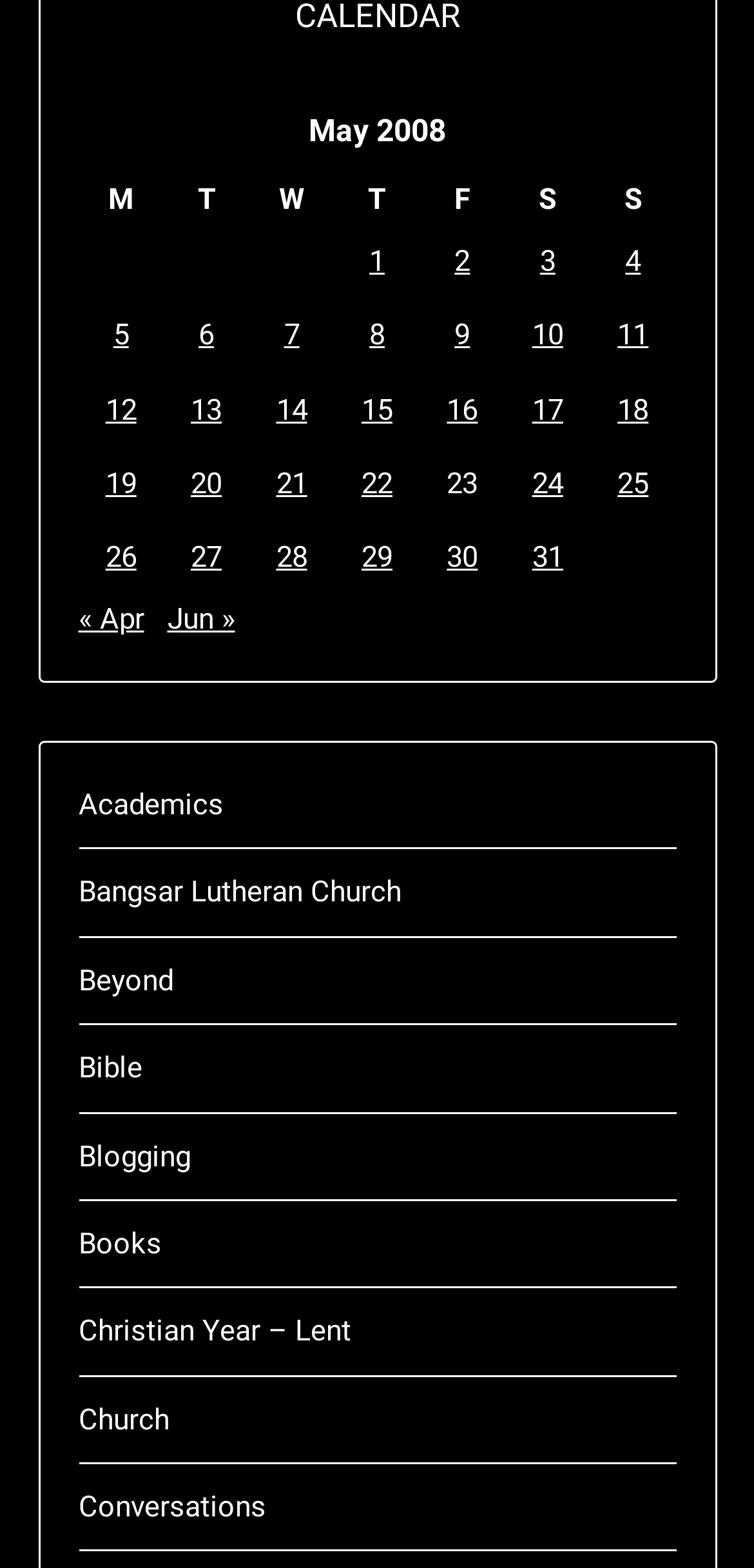What is the month displayed on the webpage?
Refer to the image and give a detailed answer to the question.

The webpage displays a table with a caption 'May 2008', indicating that the month displayed on the webpage is May 2008.